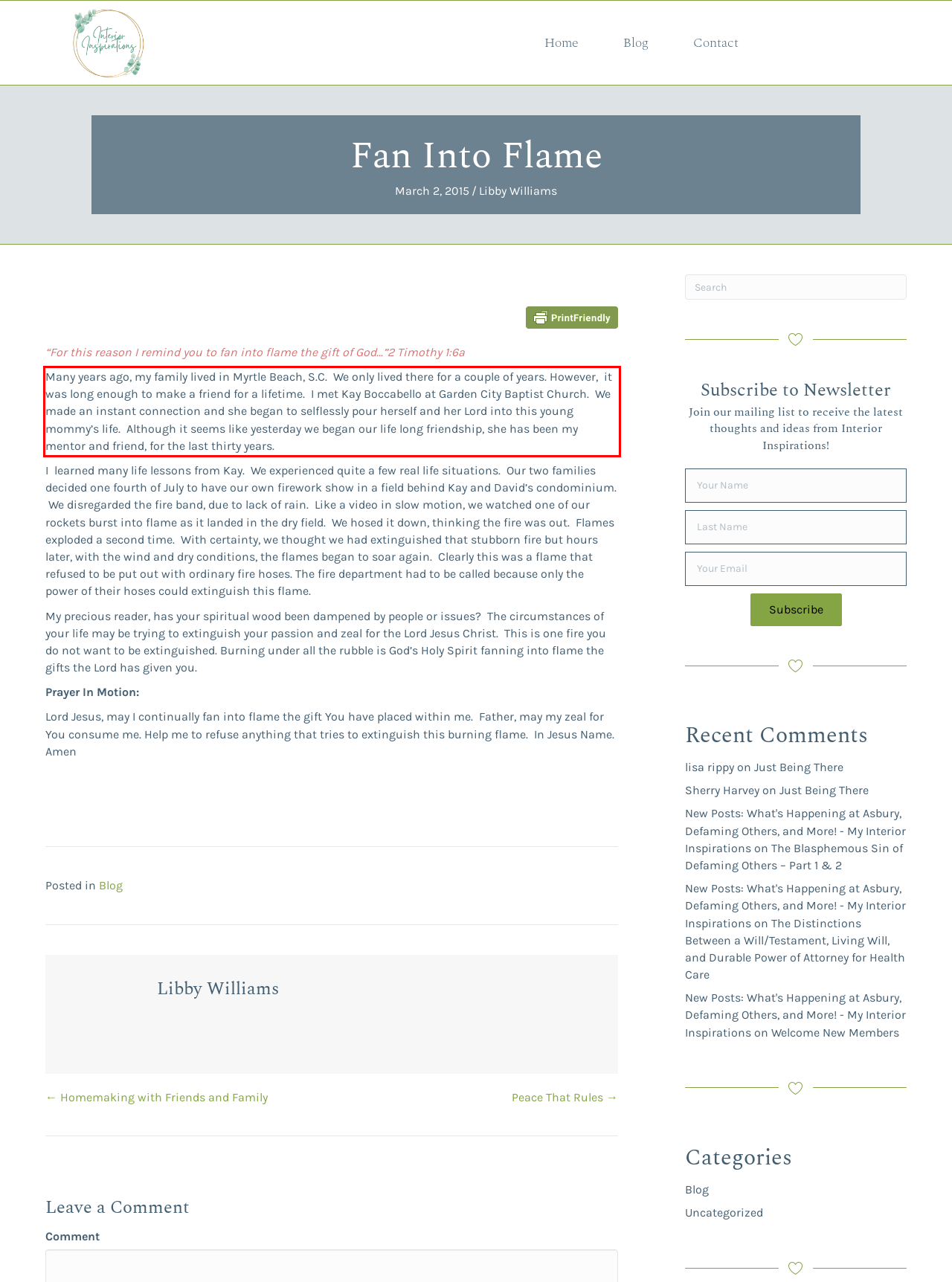You are given a screenshot showing a webpage with a red bounding box. Perform OCR to capture the text within the red bounding box.

Many years ago, my family lived in Myrtle Beach, S.C. We only lived there for a couple of years. However, it was long enough to make a friend for a lifetime. I met Kay Boccabello at Garden City Baptist Church. We made an instant connection and she began to selflessly pour herself and her Lord into this young mommy’s life. Although it seems like yesterday we began our life long friendship, she has been my mentor and friend, for the last thirty years.